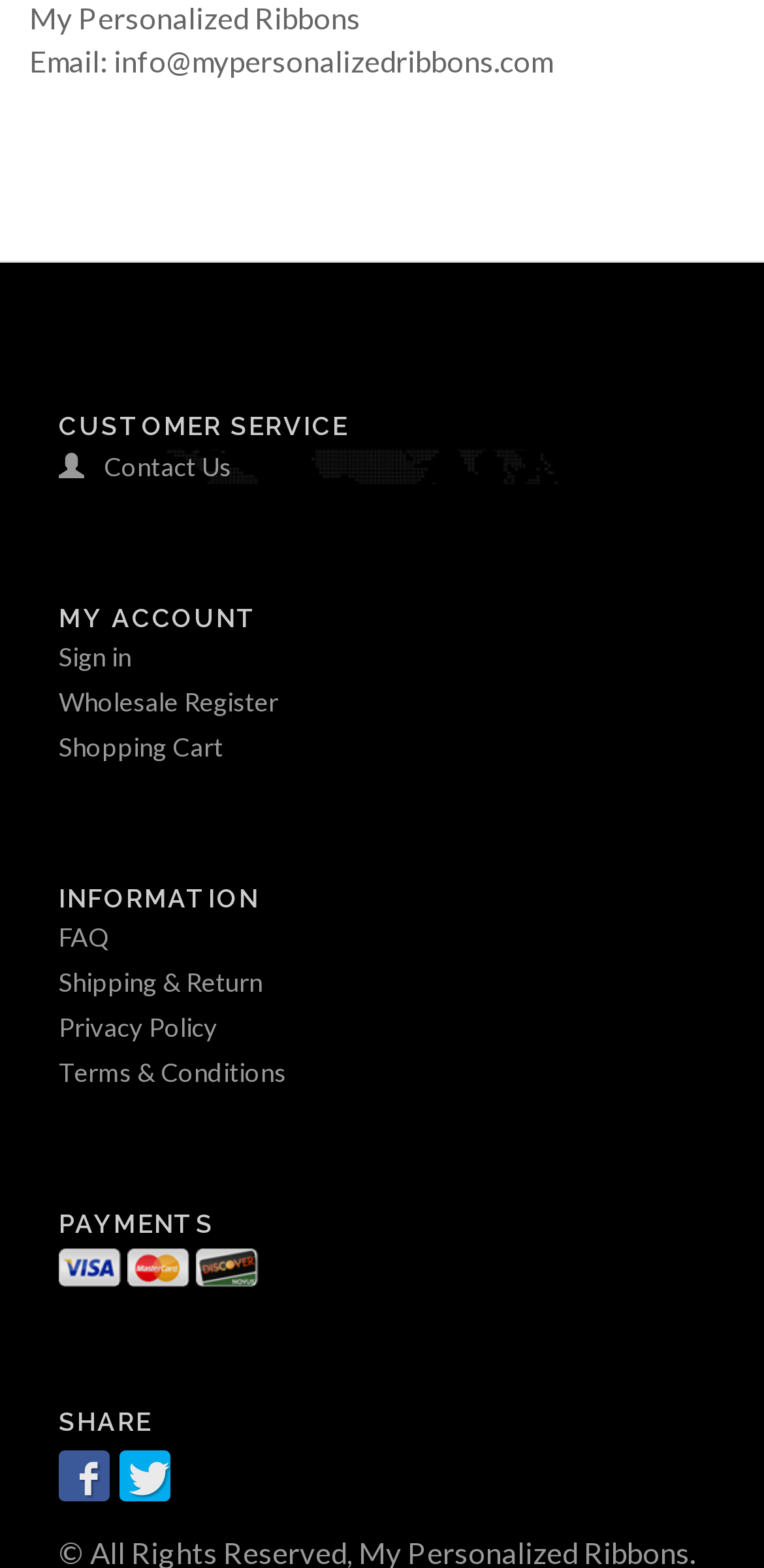How many links are under the 'CUSTOMER SERVICE' heading?
From the image, respond using a single word or phrase.

1